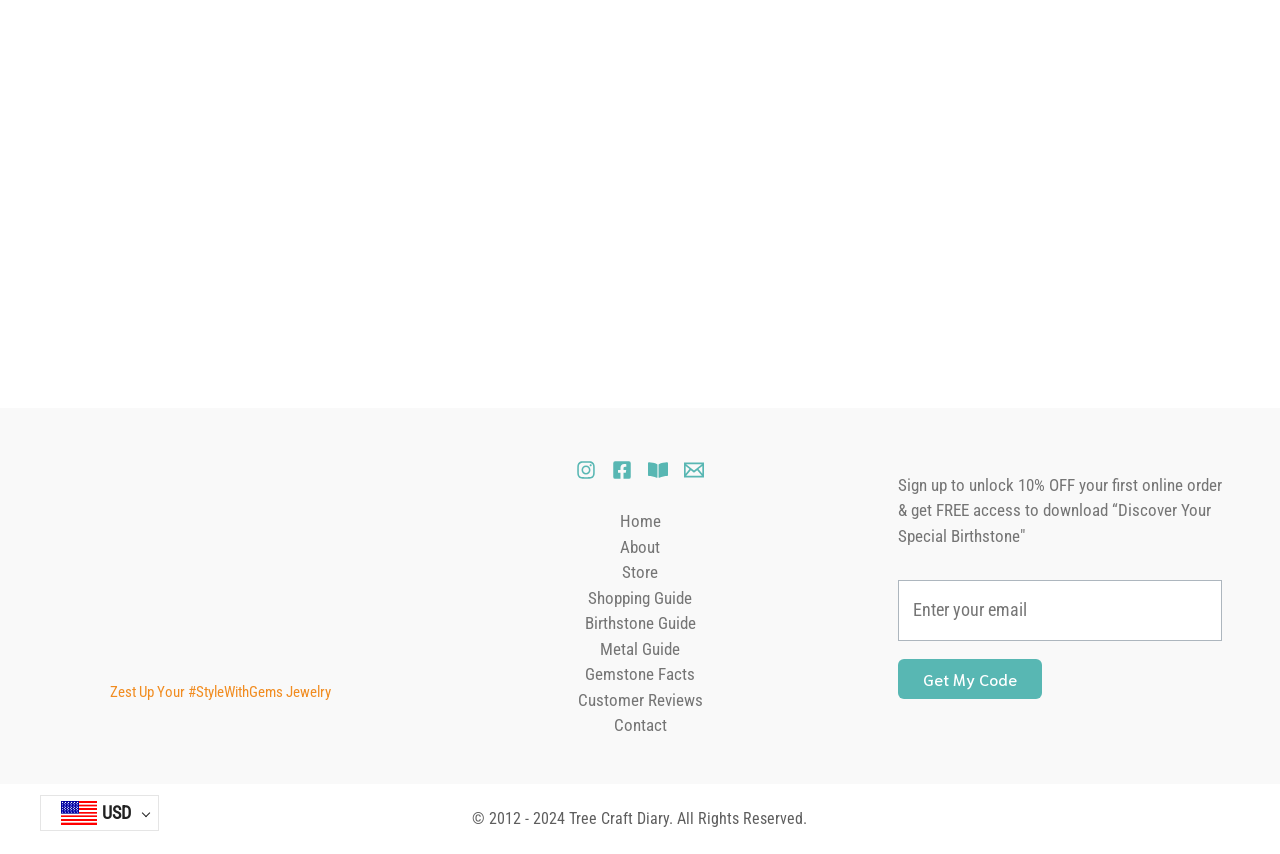Please reply to the following question using a single word or phrase: 
How many social media links are present in the footer?

3